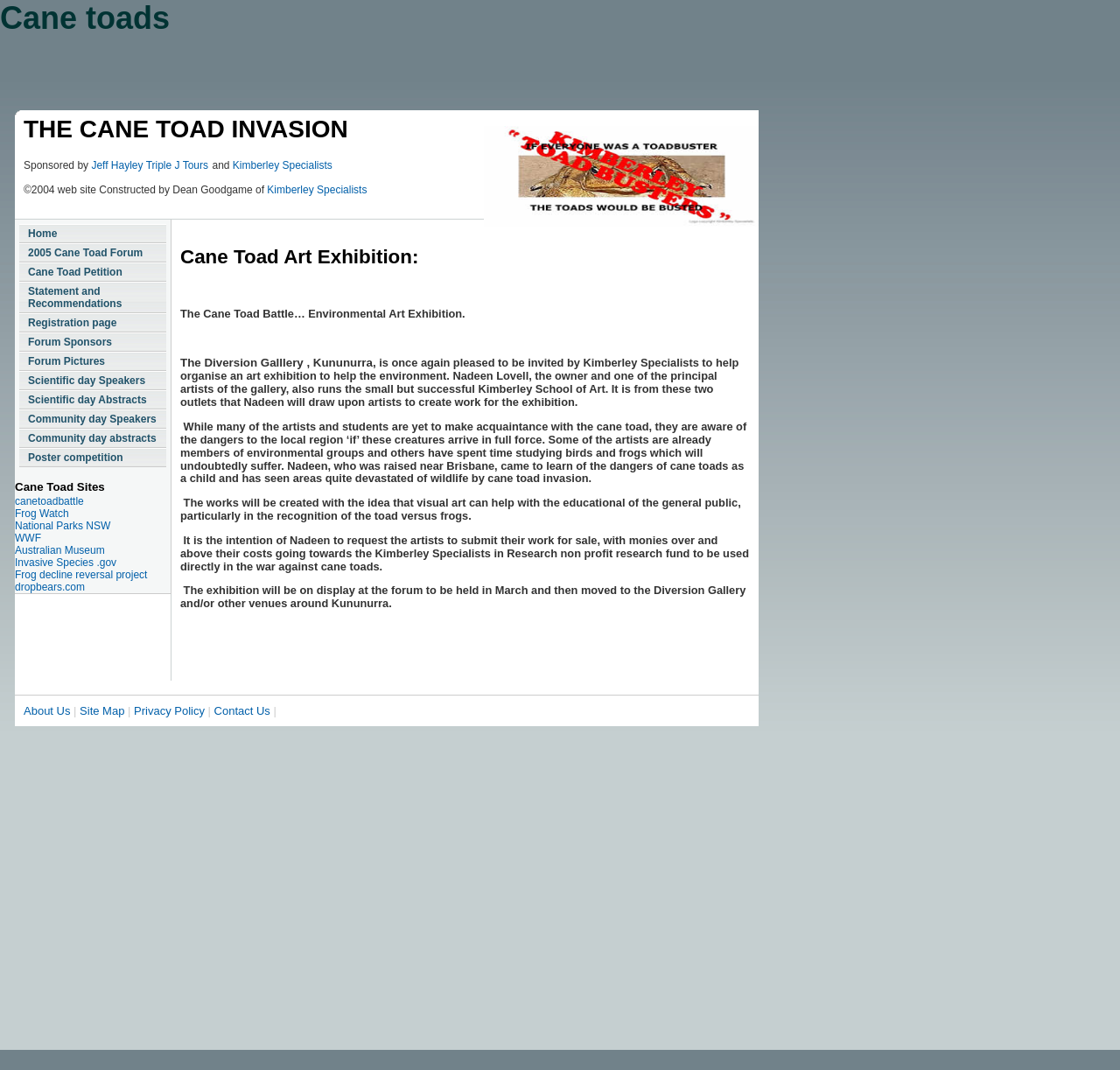From the webpage screenshot, predict the bounding box of the UI element that matches this description: "Community day abstracts".

[0.017, 0.4, 0.148, 0.418]